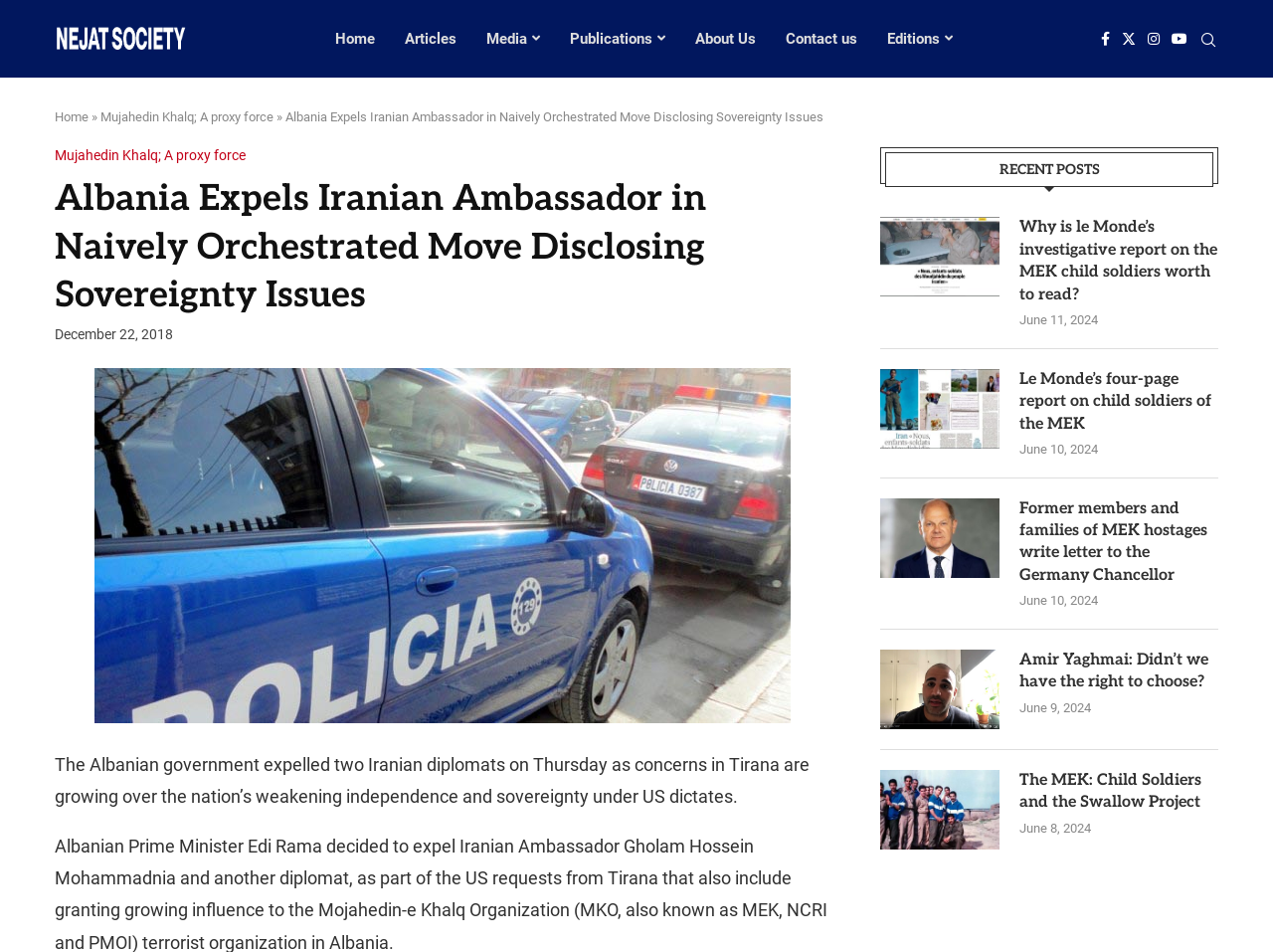What is the topic of the main article?
Answer the question in as much detail as possible.

The main article's topic can be determined by reading the heading 'Albania Expels Iranian Ambassador in Naively Orchestrated Move Disclosing Sovereignty Issues' which is located below the navigation menu.